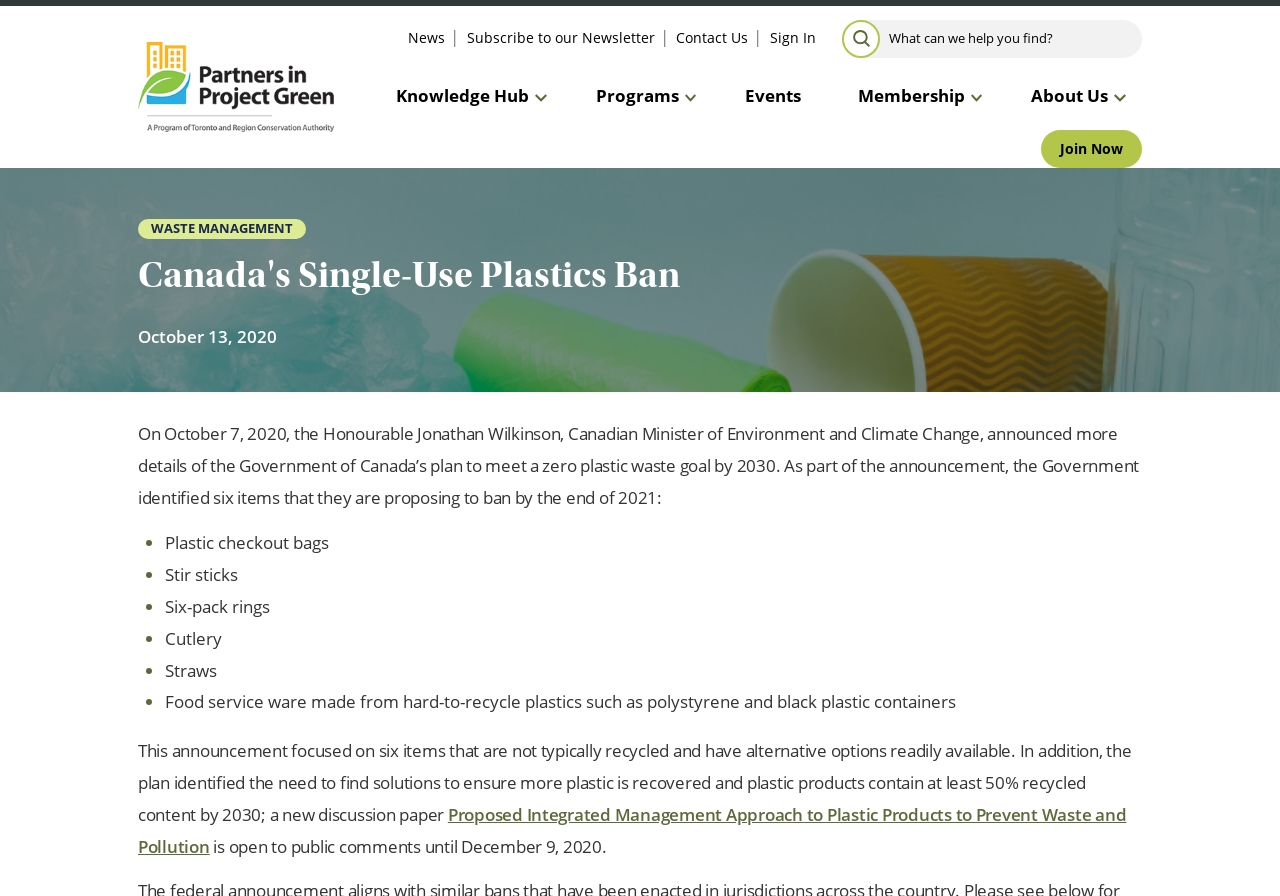Please locate the bounding box coordinates of the element's region that needs to be clicked to follow the instruction: "Search for something". The bounding box coordinates should be provided as four float numbers between 0 and 1, i.e., [left, top, right, bottom].

[0.658, 0.022, 0.892, 0.064]